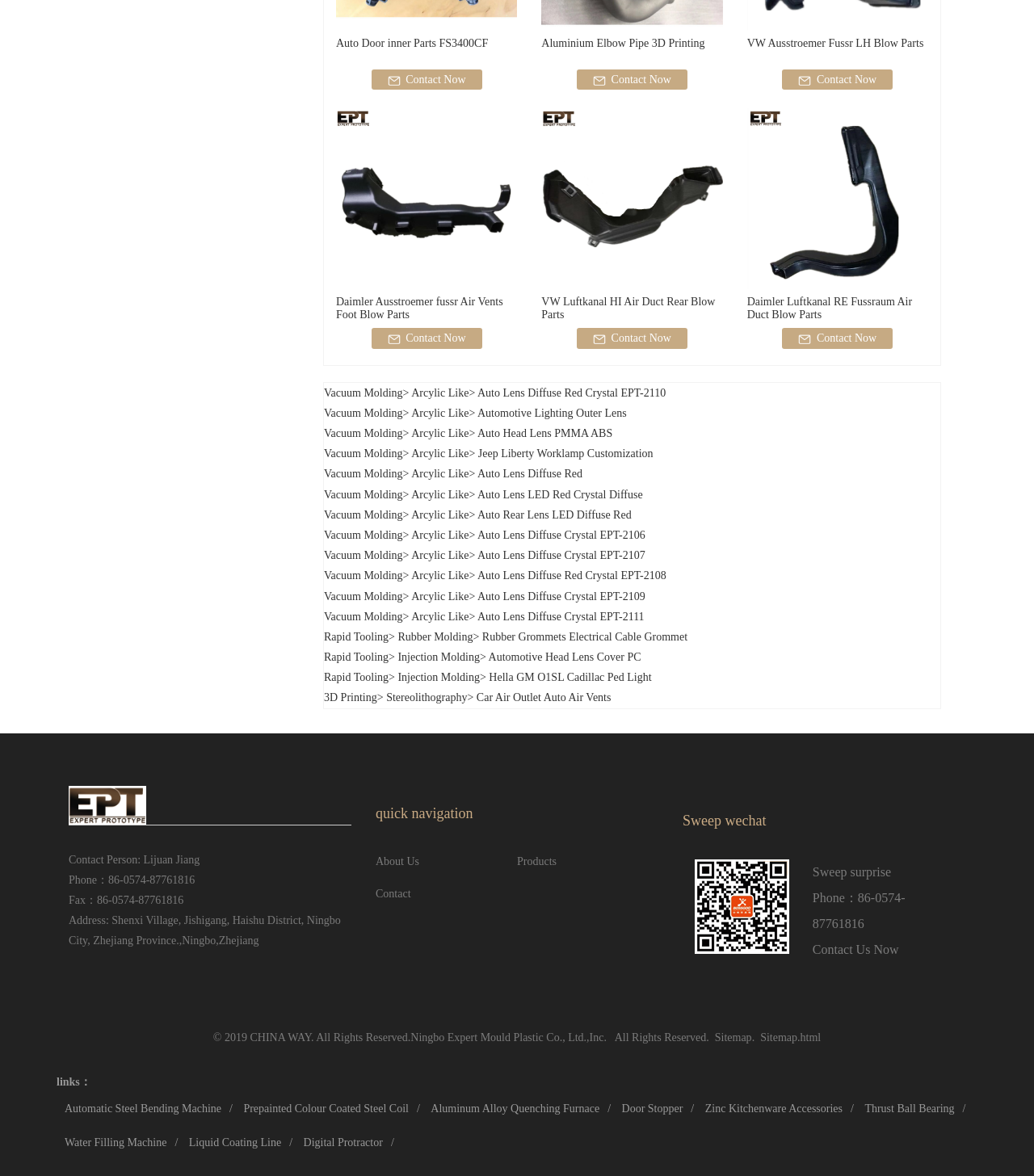Determine the bounding box for the UI element that matches this description: "Rapid Tooling".

[0.313, 0.536, 0.376, 0.547]